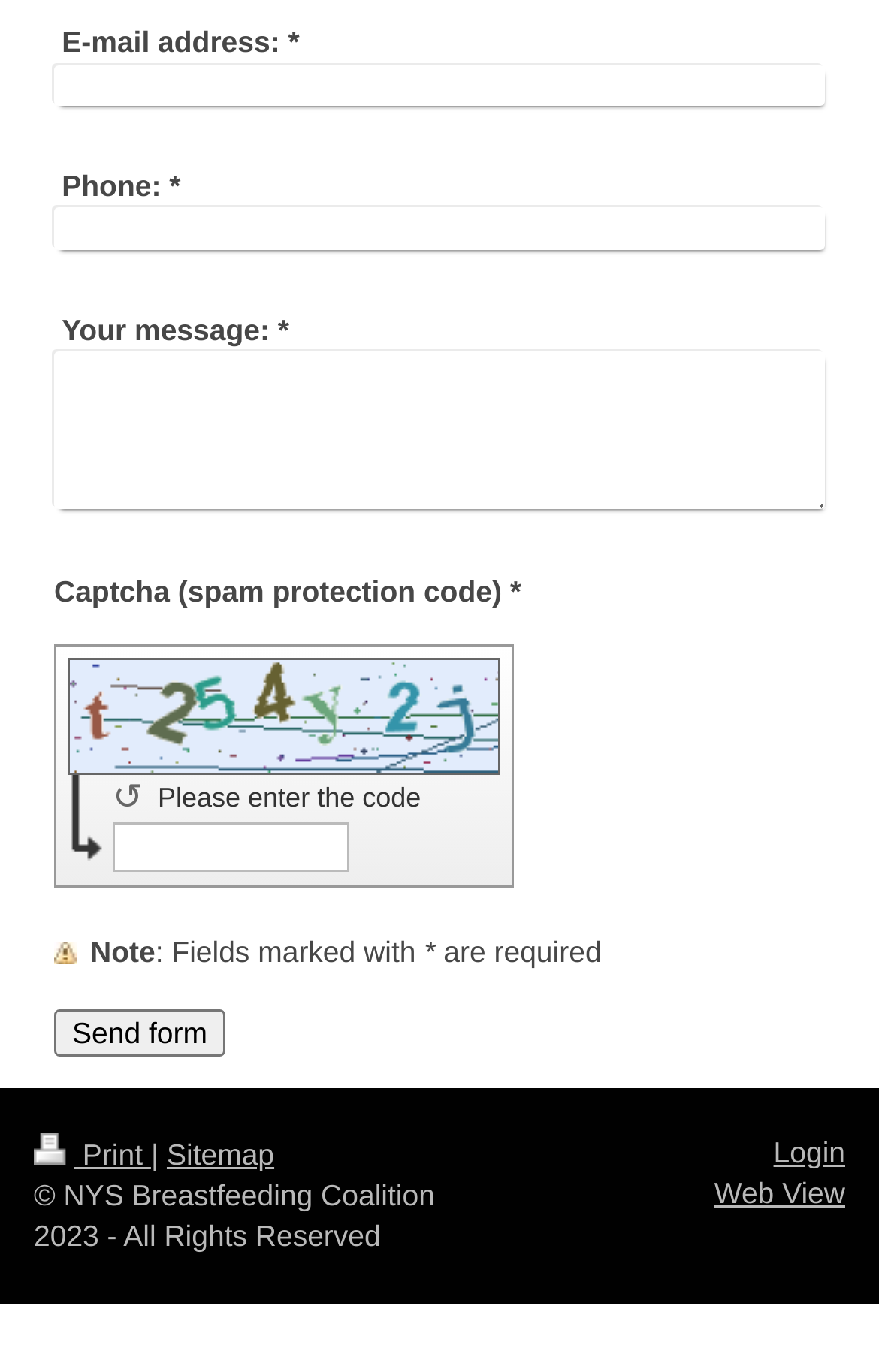What is the copyright information on the webpage?
Use the image to answer the question with a single word or phrase.

NYS Breastfeeding Coalition 2023